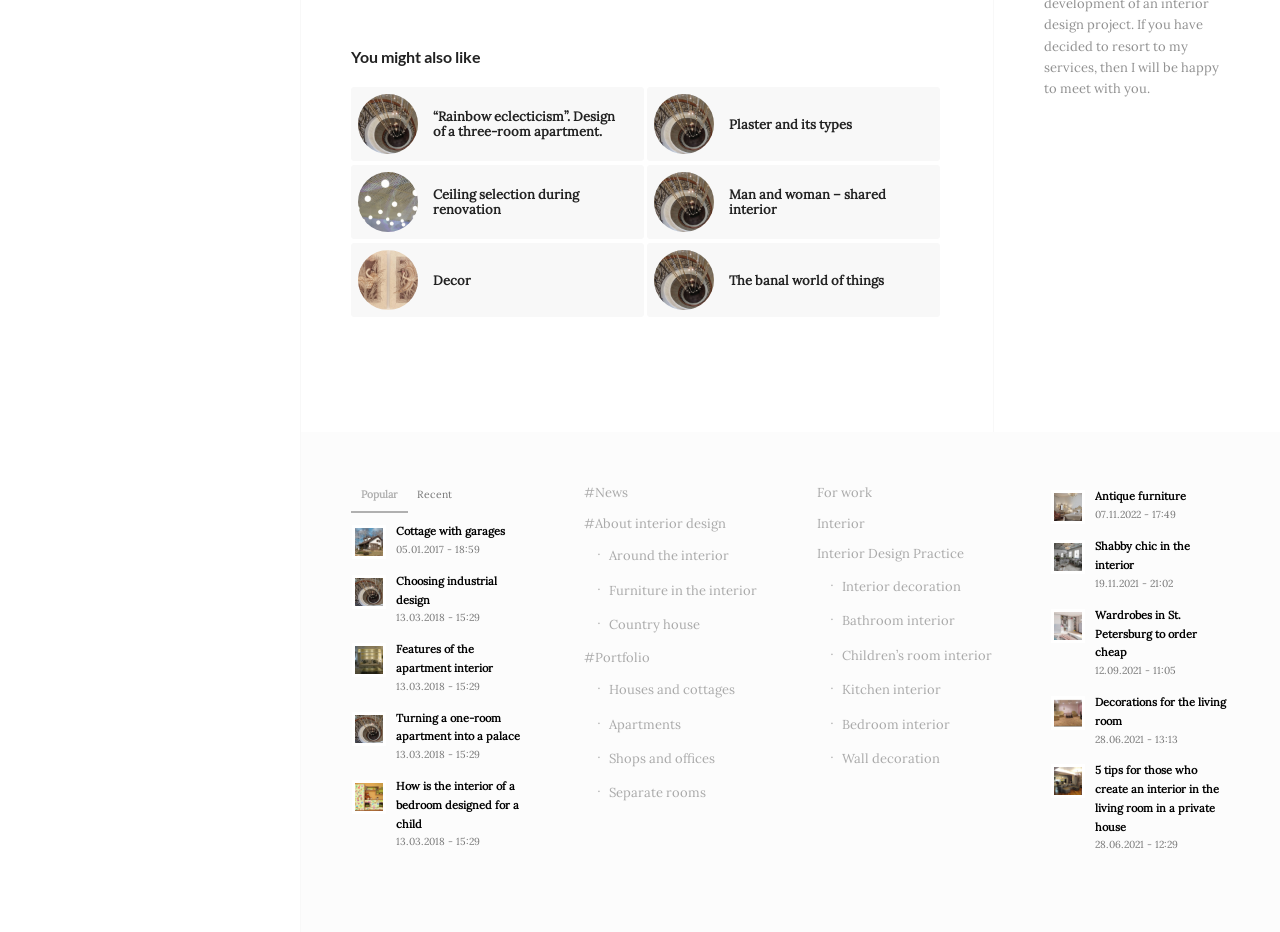Find the bounding box coordinates of the area that needs to be clicked in order to achieve the following instruction: "Explore '#News'". The coordinates should be specified as four float numbers between 0 and 1, i.e., [left, top, right, bottom].

[0.456, 0.513, 0.597, 0.546]